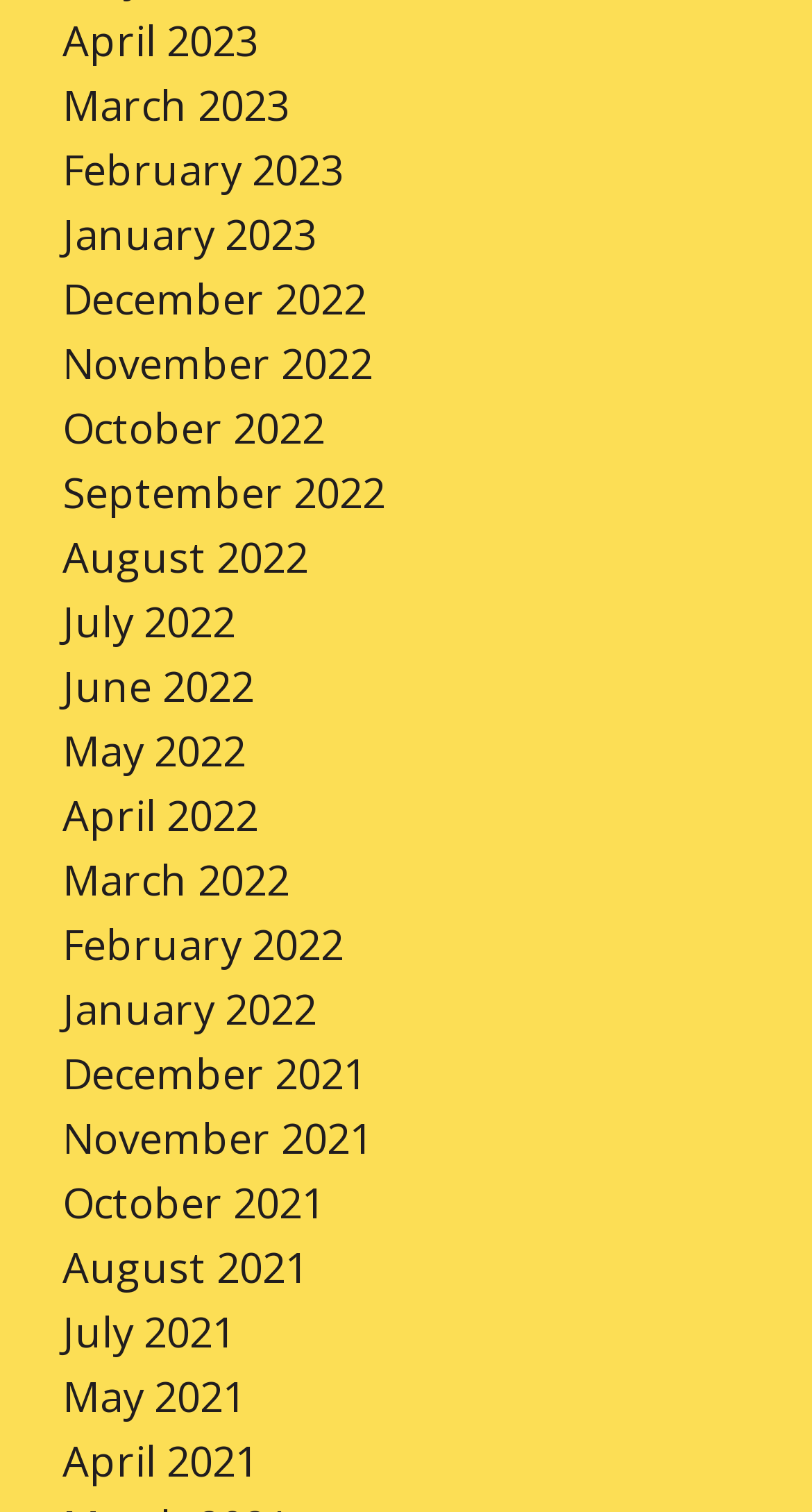Please identify the bounding box coordinates of the clickable area that will fulfill the following instruction: "check February 2021". The coordinates should be in the format of four float numbers between 0 and 1, i.e., [left, top, right, bottom].

[0.077, 0.606, 0.423, 0.644]